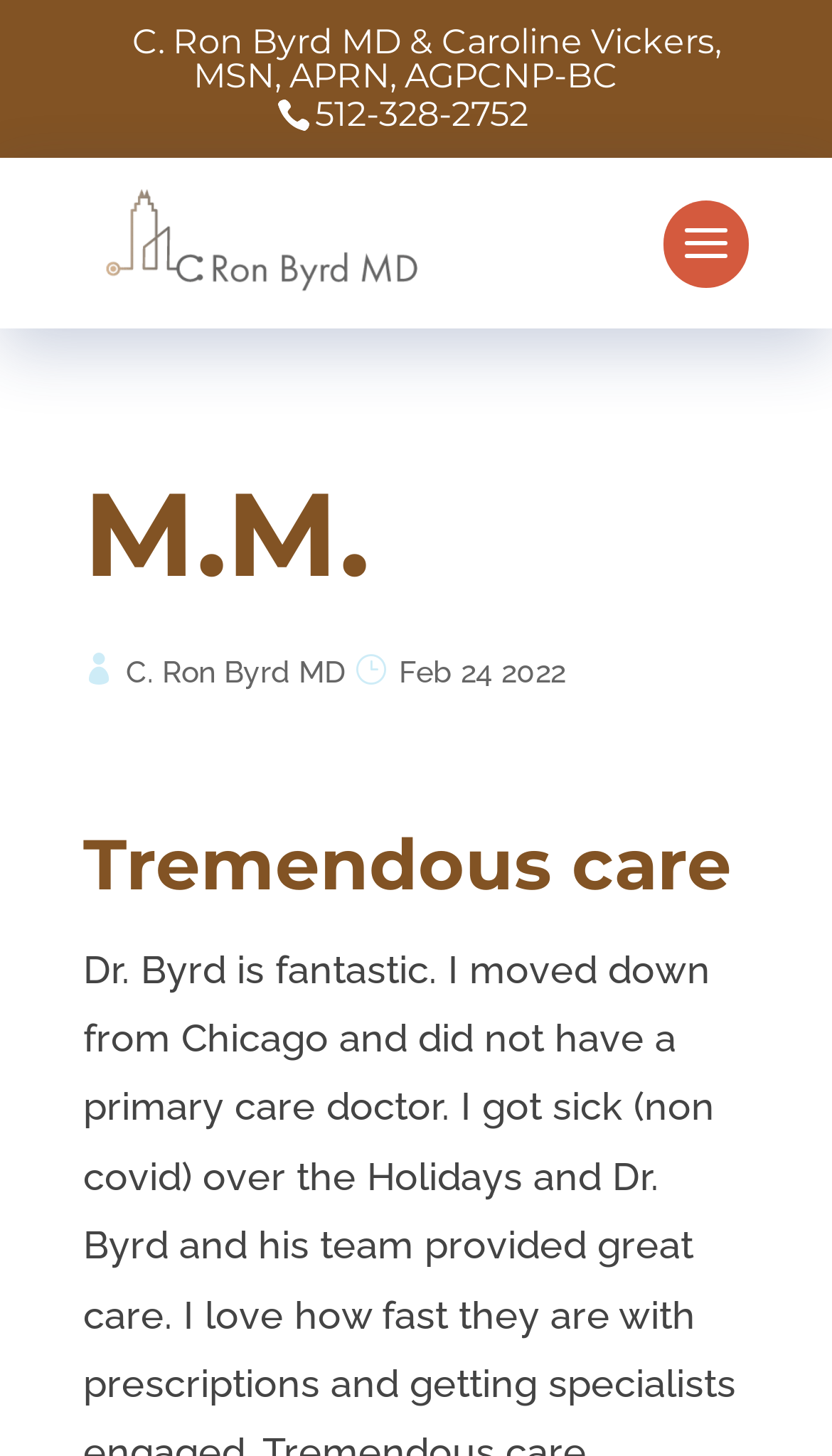What is the date mentioned on the webpage?
Please provide a detailed and thorough answer to the question.

The date can be found in the middle section of the webpage, where it is written as 'Feb 24 2022'. This is likely a significant date related to the doctor or the practice.